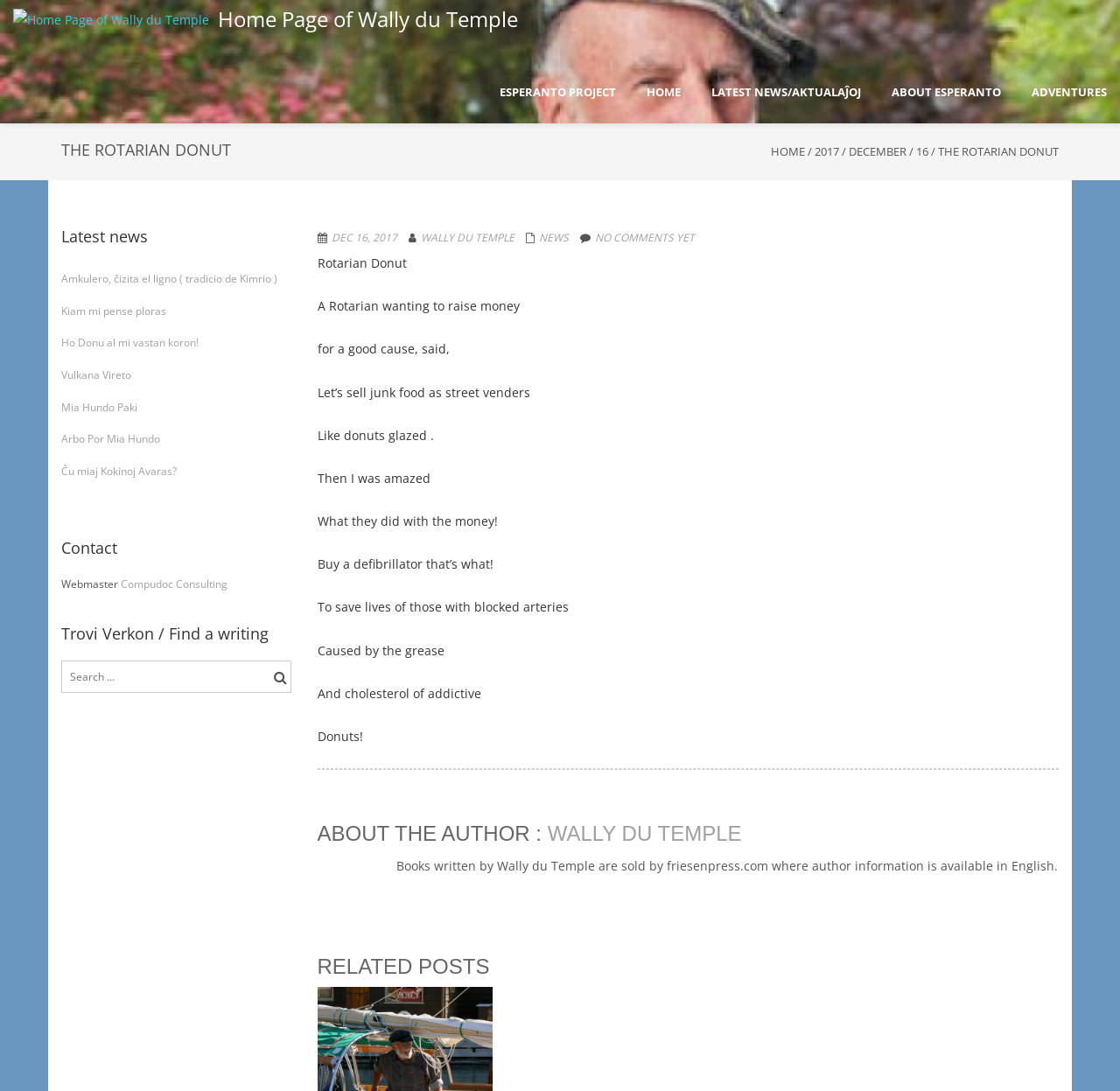Please locate the UI element described by "Arbo Por Mia Hundo" and provide its bounding box coordinates.

[0.055, 0.388, 0.143, 0.417]